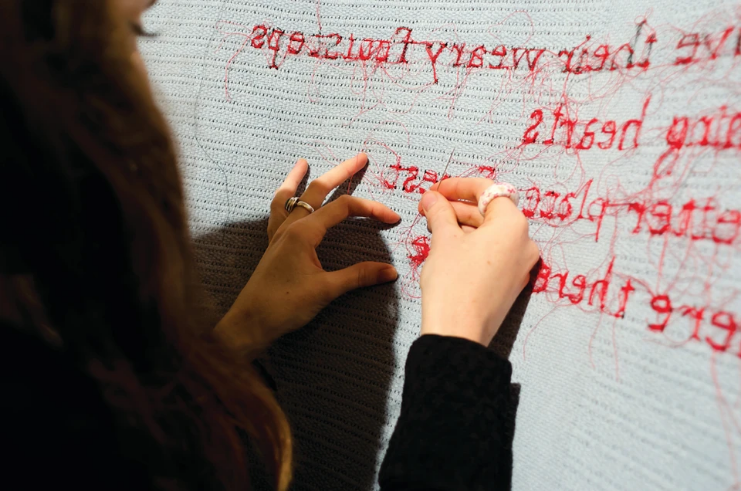Describe all the elements in the image extensively.

In this evocative image, a person is seen engaging in a meticulous stitching process on a textured light blue fabric. The craftsperson’s hands, adorned with rings, are actively embroidering red thread that spells out a poignant quote by Robert Hughes: “Heaven give their weary feet... to a better place of rest, for here this is none.” This artwork reflects a contemplative ritual, symbolizing the cycles of misfortune faced by women and girls in the gaol system and society. The visible thread and fabric not only convey a sense of labor and dedication but also create a connection to themes of identity and vulnerability, as the act of stitching serves as a personal and communal narrative woven into the fabric of space and experience. The soft focus on the hands juxtaposed with the stark, emotive text hints at the deeper societal reflections emerging from this intimate act, revealing the intersection of art, identity, and the complexities of human experience within a confined context.